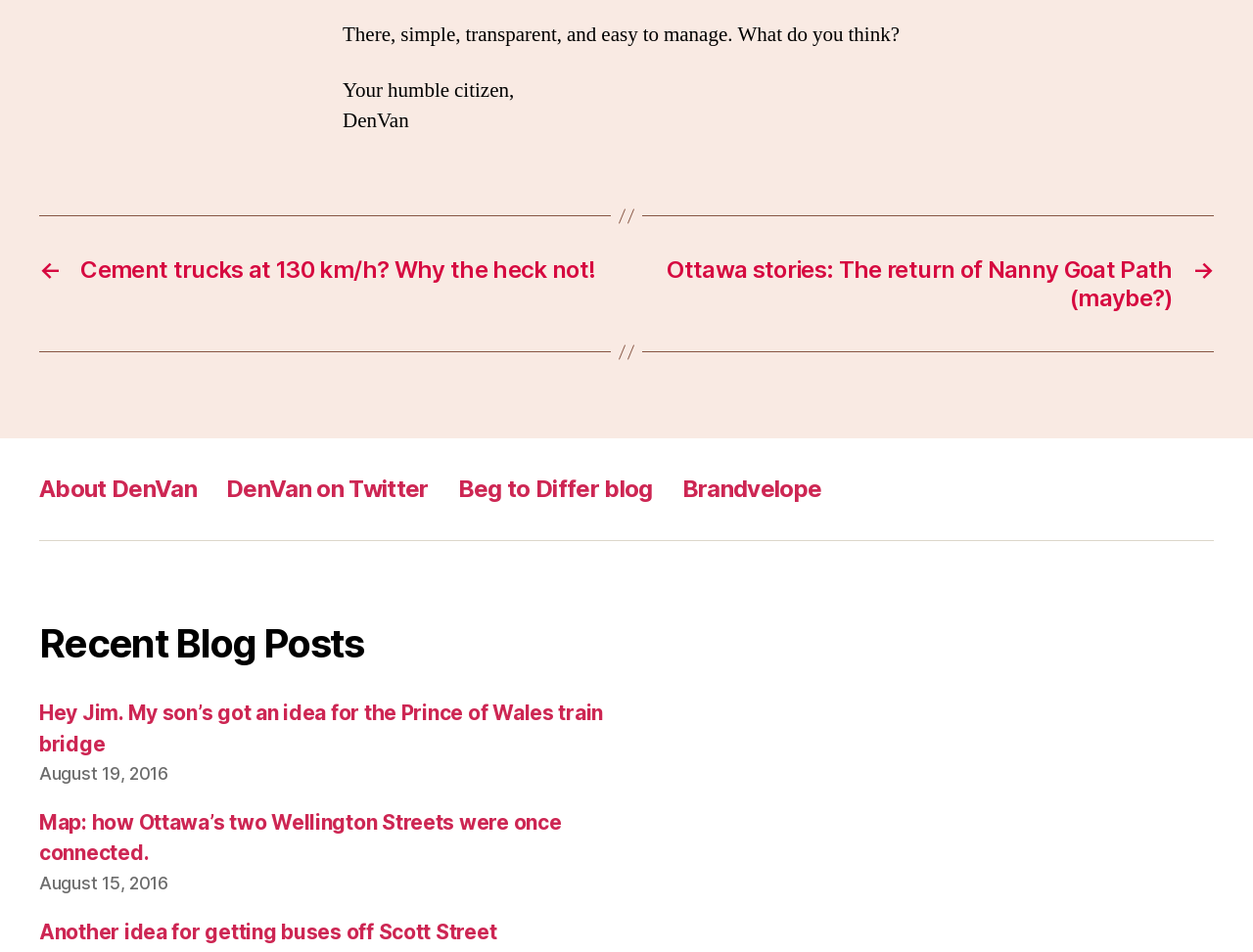Please identify the bounding box coordinates of the area I need to click to accomplish the following instruction: "Click on the 'Cement trucks at 130 km/h? Why the heck not!' post".

[0.031, 0.268, 0.484, 0.328]